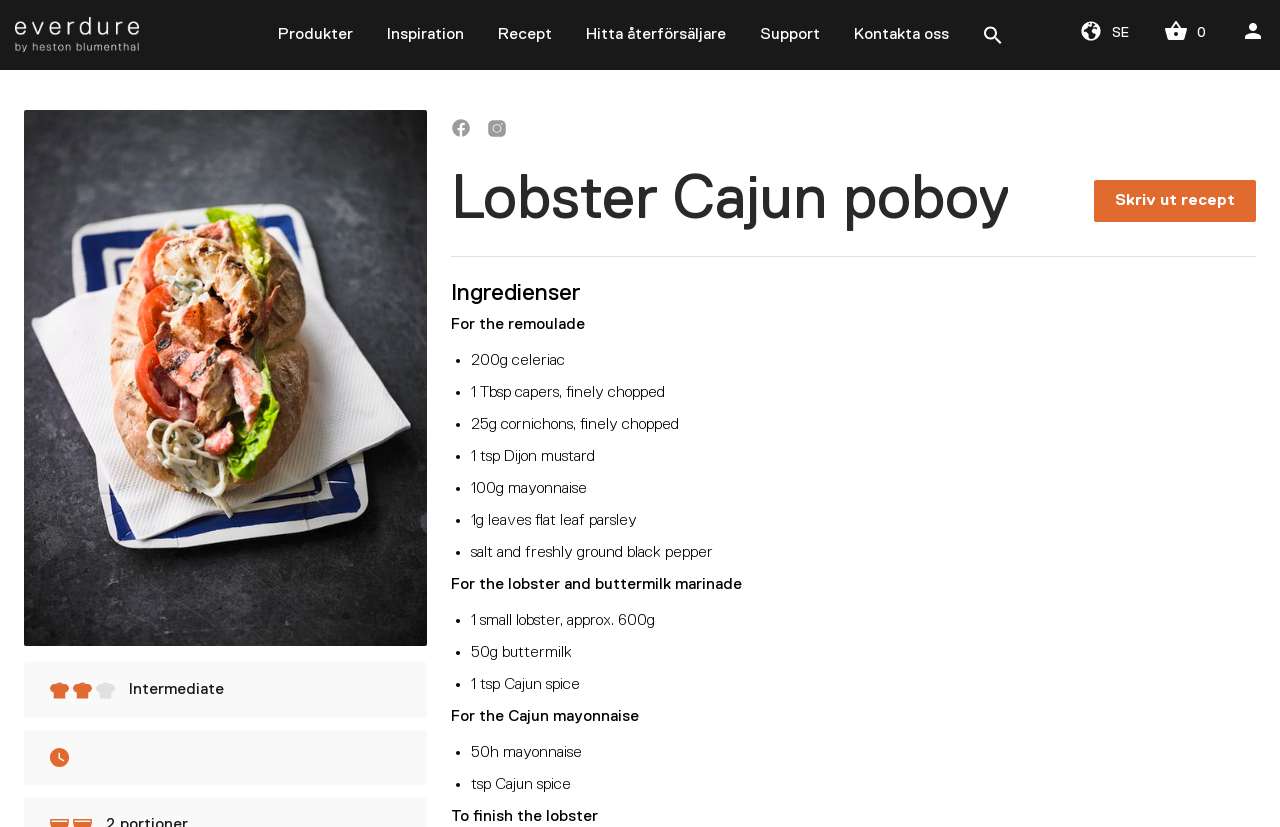Give a detailed account of the webpage, highlighting key information.

This webpage is a recipe page for Lobster Cajun Poboy. At the top, there is a search bar with a search button and a search icon link. Below the search bar, there are several links to different sections of the website, including "Produkter", "Inspiration", "Recept", "Hitta återförsäljare", "Support", and "Kontakta oss". 

To the right of these links, there is a shopping basket icon with a count of 0, and a person icon. Above these icons, there is a language selection option, "SE". 

The main content of the page is the recipe, which includes an image of the dish at the top. The recipe title, "Lobster Cajun poboy", is displayed prominently. Below the title, there are social media links to Facebook and Instagram. 

The recipe is divided into several sections, including "Ingredienser", "For the remoulade", "For the lobster and buttermilk marinade", and "For the Cajun mayonnaise". Each section has a list of ingredients, marked with bullet points. The ingredients include items such as celeriac, capers, cornichons, Dijon mustard, mayonnaise, parsley, lobster, buttermilk, and Cajun spice. 

At the bottom of the page, there is a link to print the recipe.